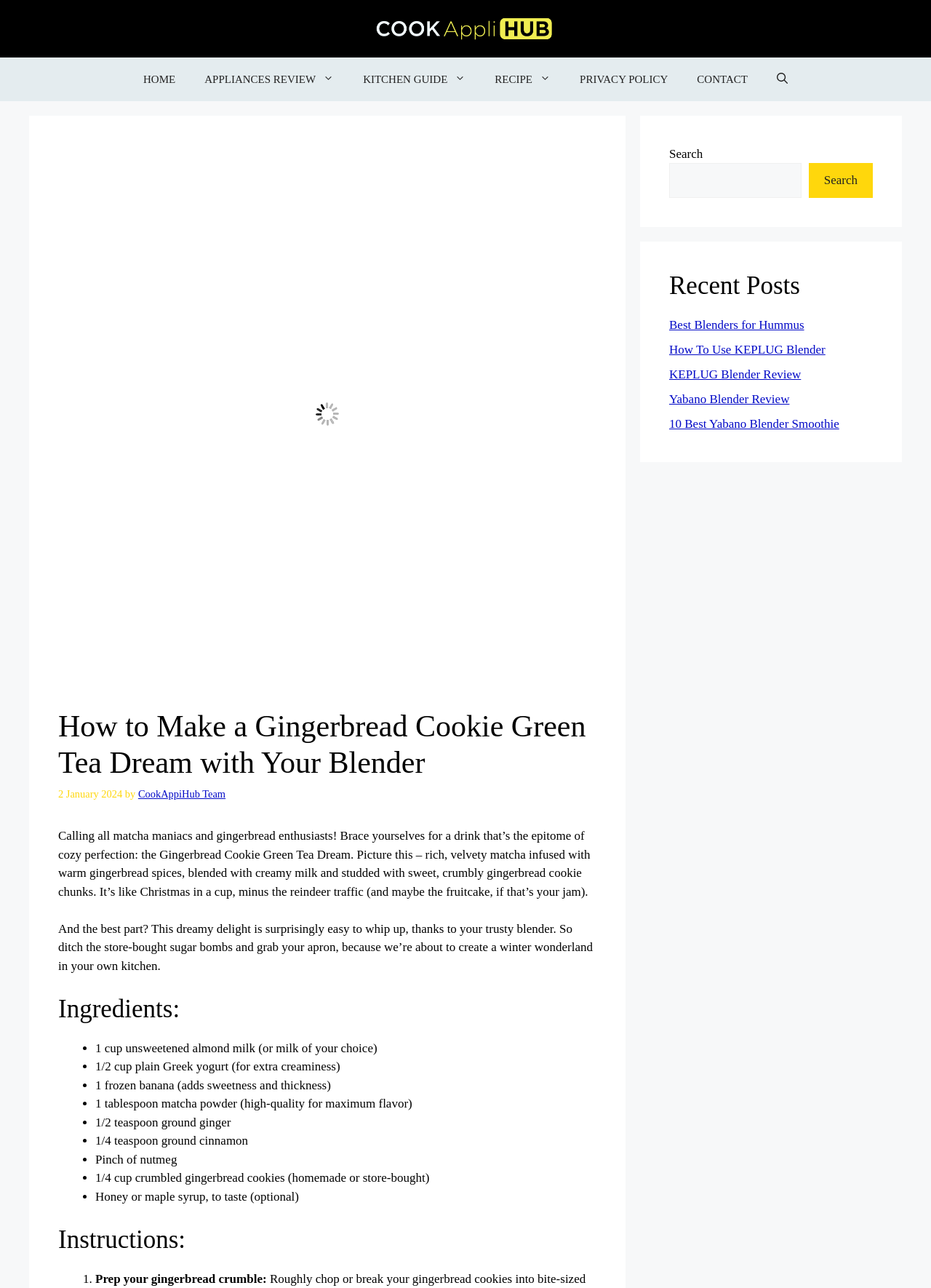What is the purpose of the blender in this recipe?
Please use the image to deliver a detailed and complete answer.

I inferred the answer by reading the text 'So ditch the store-bought sugar bombs and grab your apron, because we’re about to create a winter wonderland in your own kitchen.' which implies that the blender is used to prepare the ingredients, and the phrase 'whip up' is a common idiomatic expression for blending or mixing ingredients.